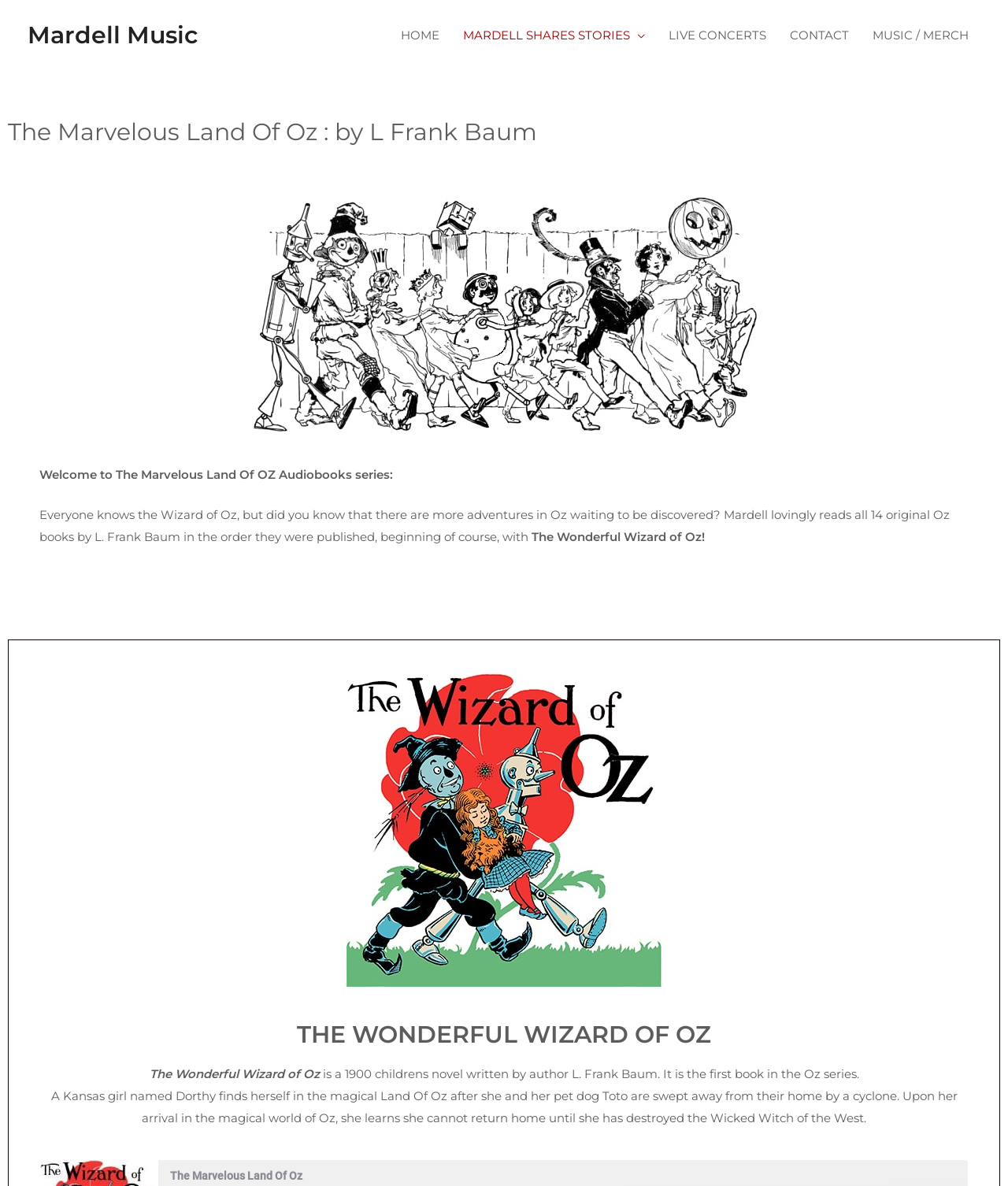What is the name of the author who wrote the book 'The Wonderful Wizard of Oz'?
Using the image as a reference, answer the question with a short word or phrase.

L. Frank Baum